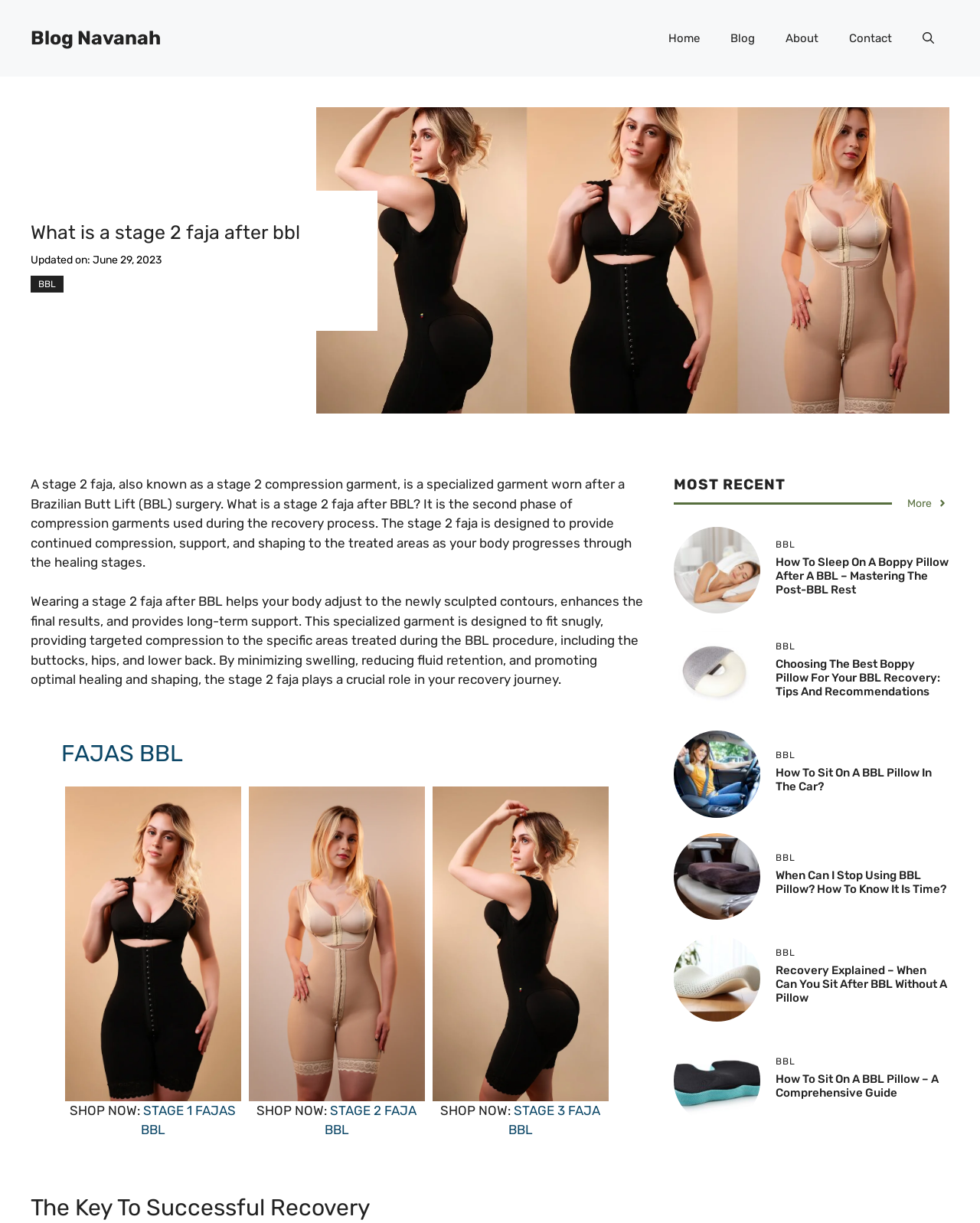Determine the bounding box coordinates in the format (top-left x, top-left y, bottom-right x, bottom-right y). Ensure all values are floating point numbers between 0 and 1. Identify the bounding box of the UI element described by: alt="A BBL pillow"

[0.688, 0.876, 0.776, 0.889]